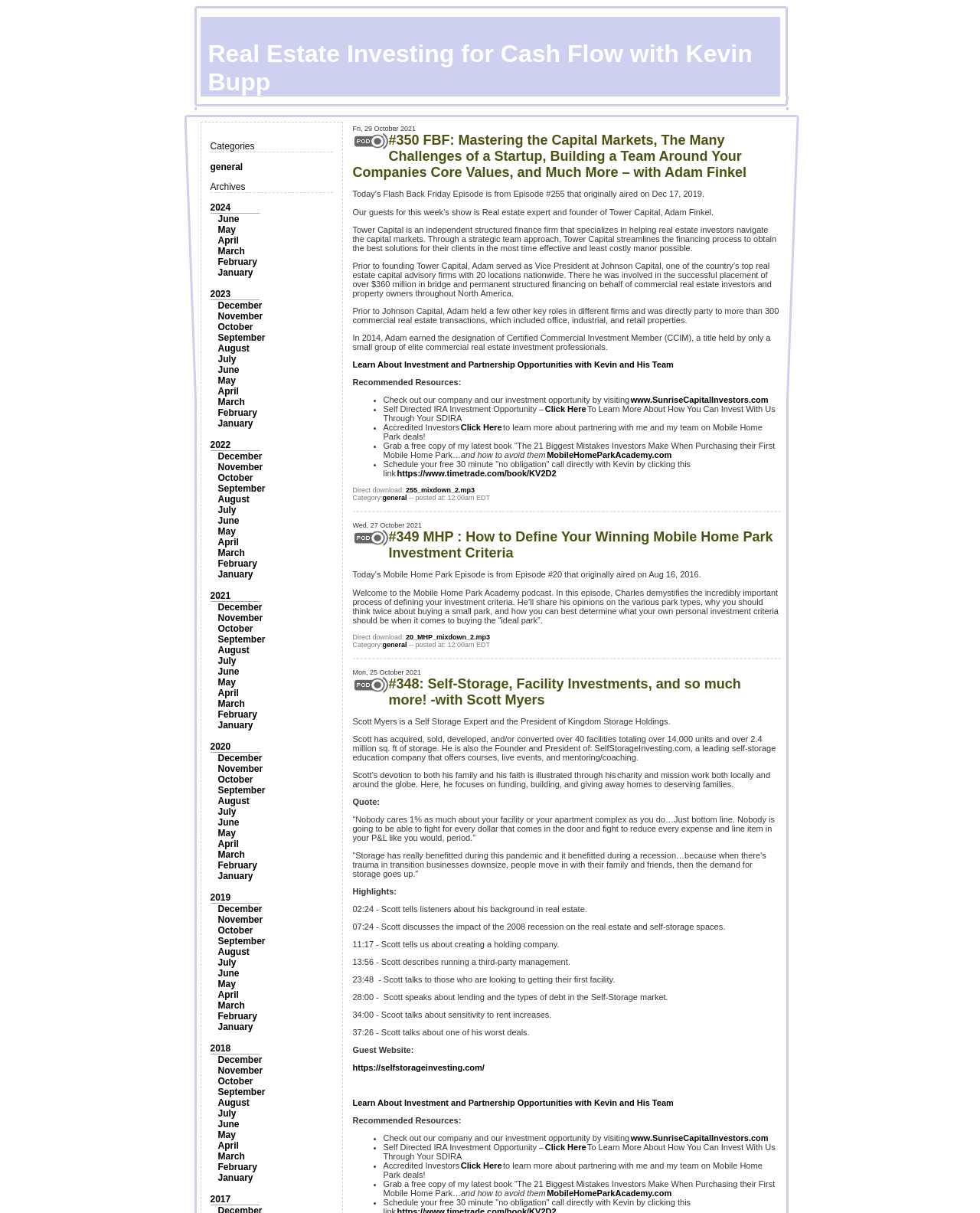Using the provided element description "Click Here", determine the bounding box coordinates of the UI element.

[0.47, 0.957, 0.512, 0.965]